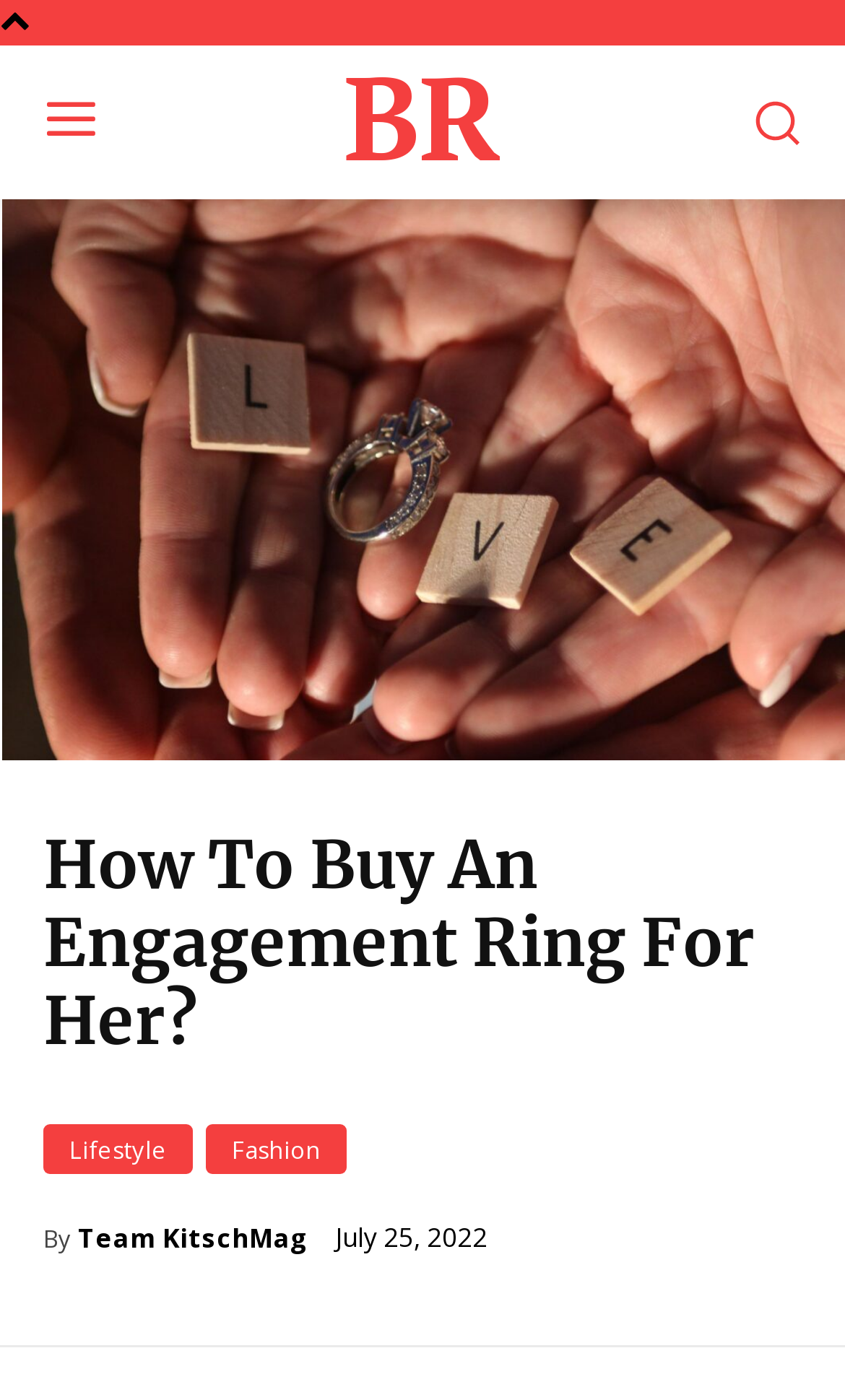Answer this question in one word or a short phrase: What is the category of the article?

Lifestyle, Fashion